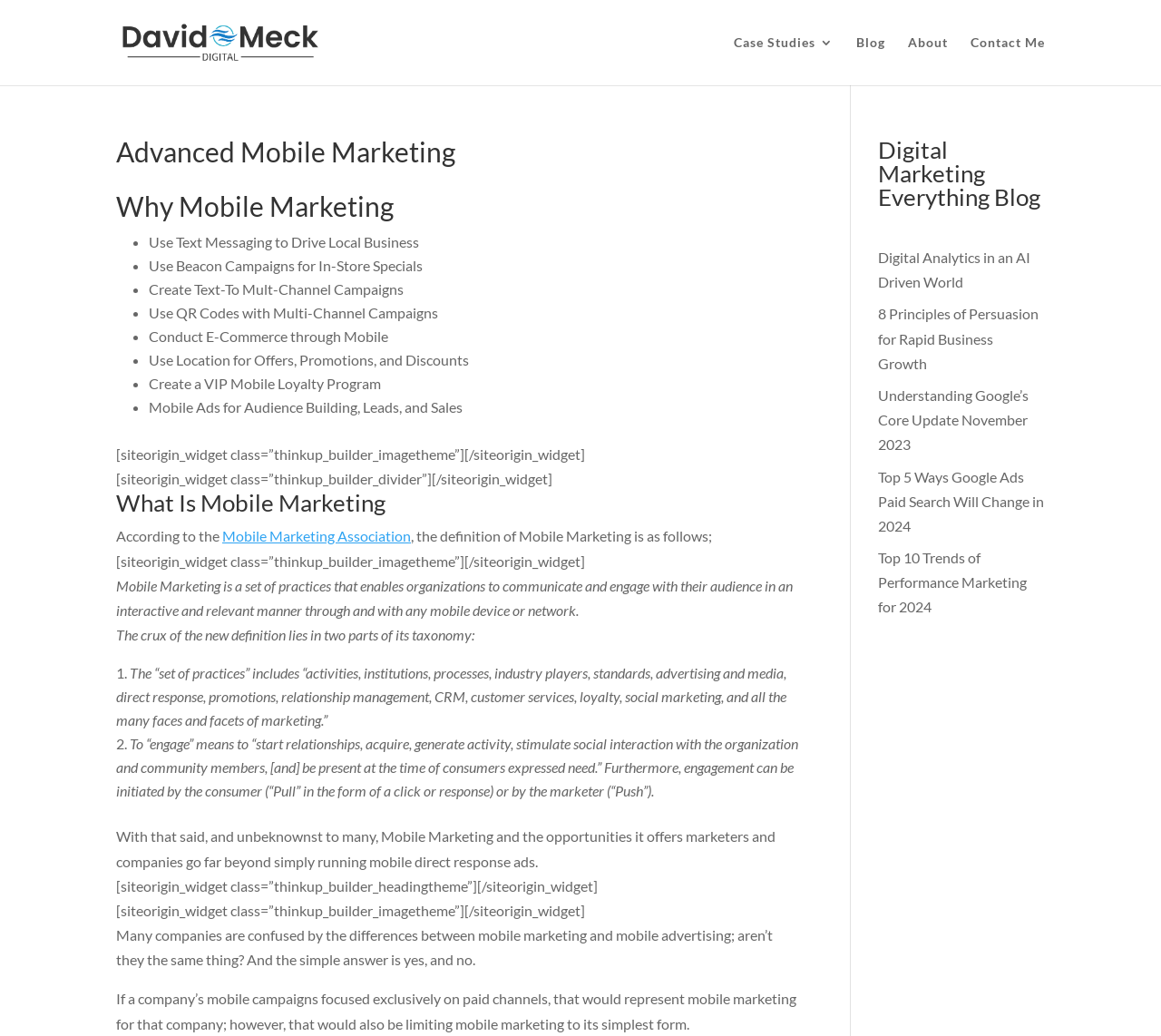What is the name of the author of this webpage?
Using the image, provide a detailed and thorough answer to the question.

The webpage has a link with the text 'David Meck' at the top, which suggests that David Meck is the author of this webpage.